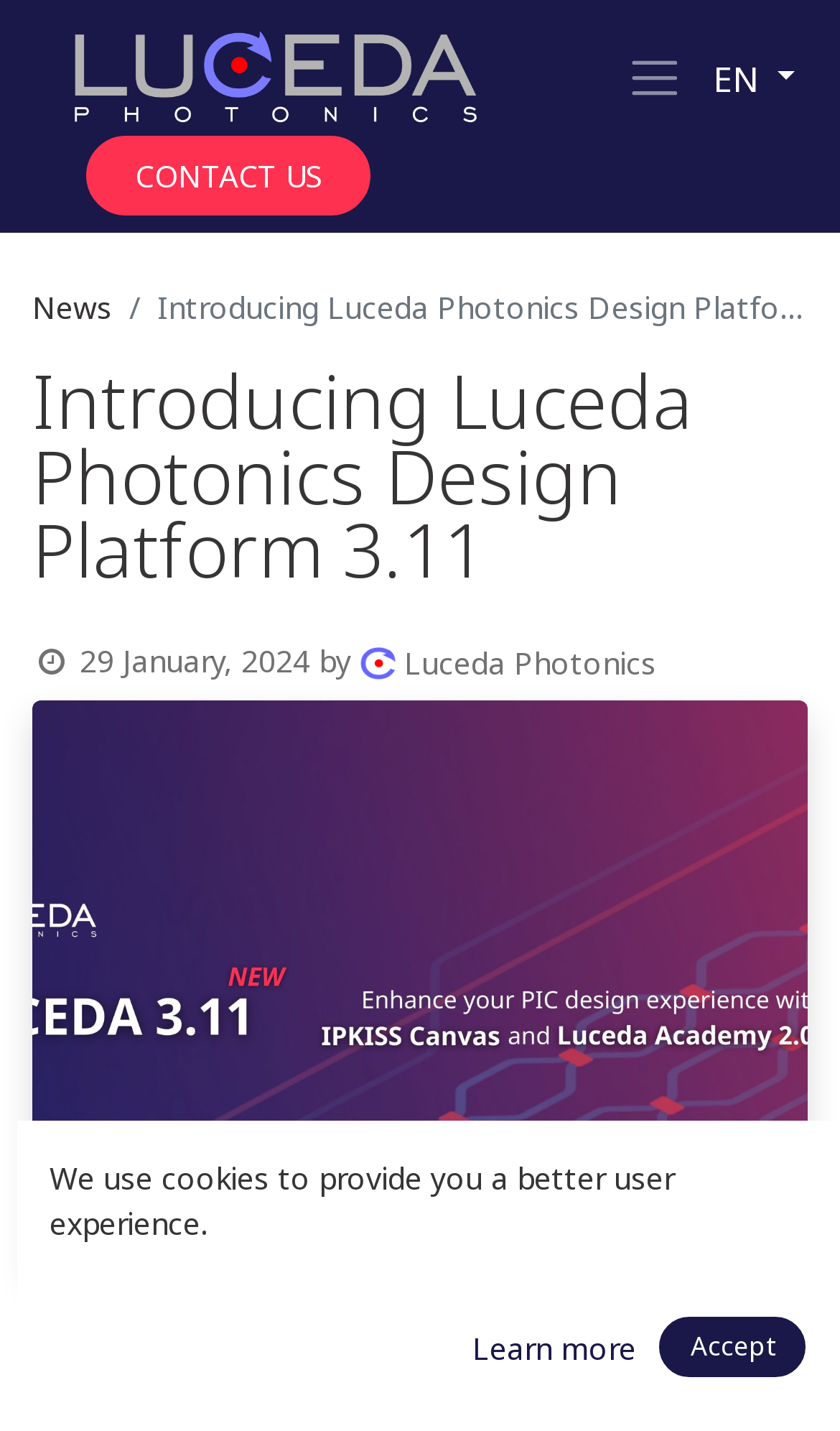What is the date of the latest news?
Answer the question with a single word or phrase derived from the image.

29 January, 2024